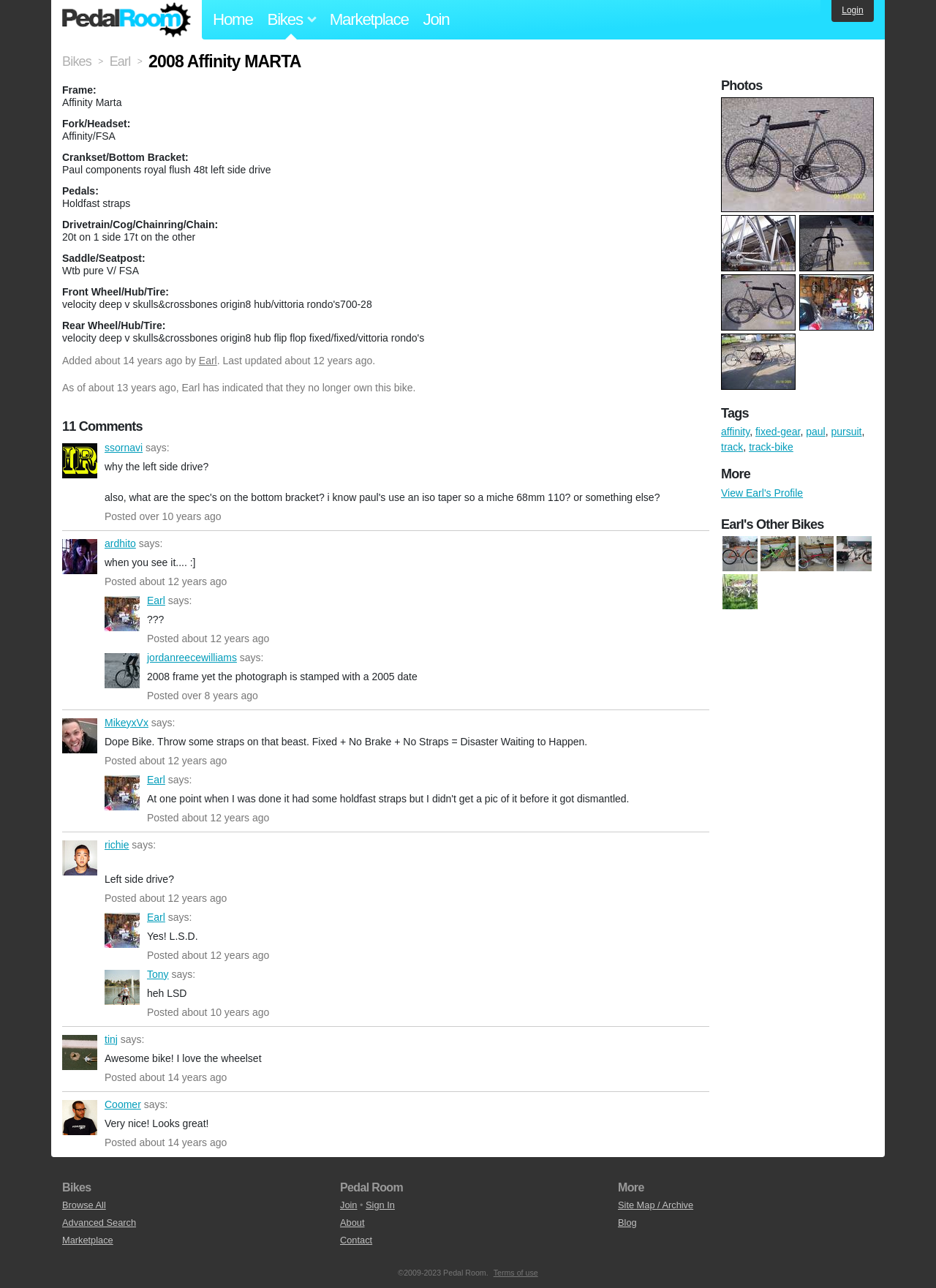Could you determine the bounding box coordinates of the clickable element to complete the instruction: "Click on 'Login'"? Provide the coordinates as four float numbers between 0 and 1, i.e., [left, top, right, bottom].

[0.888, 0.0, 0.934, 0.017]